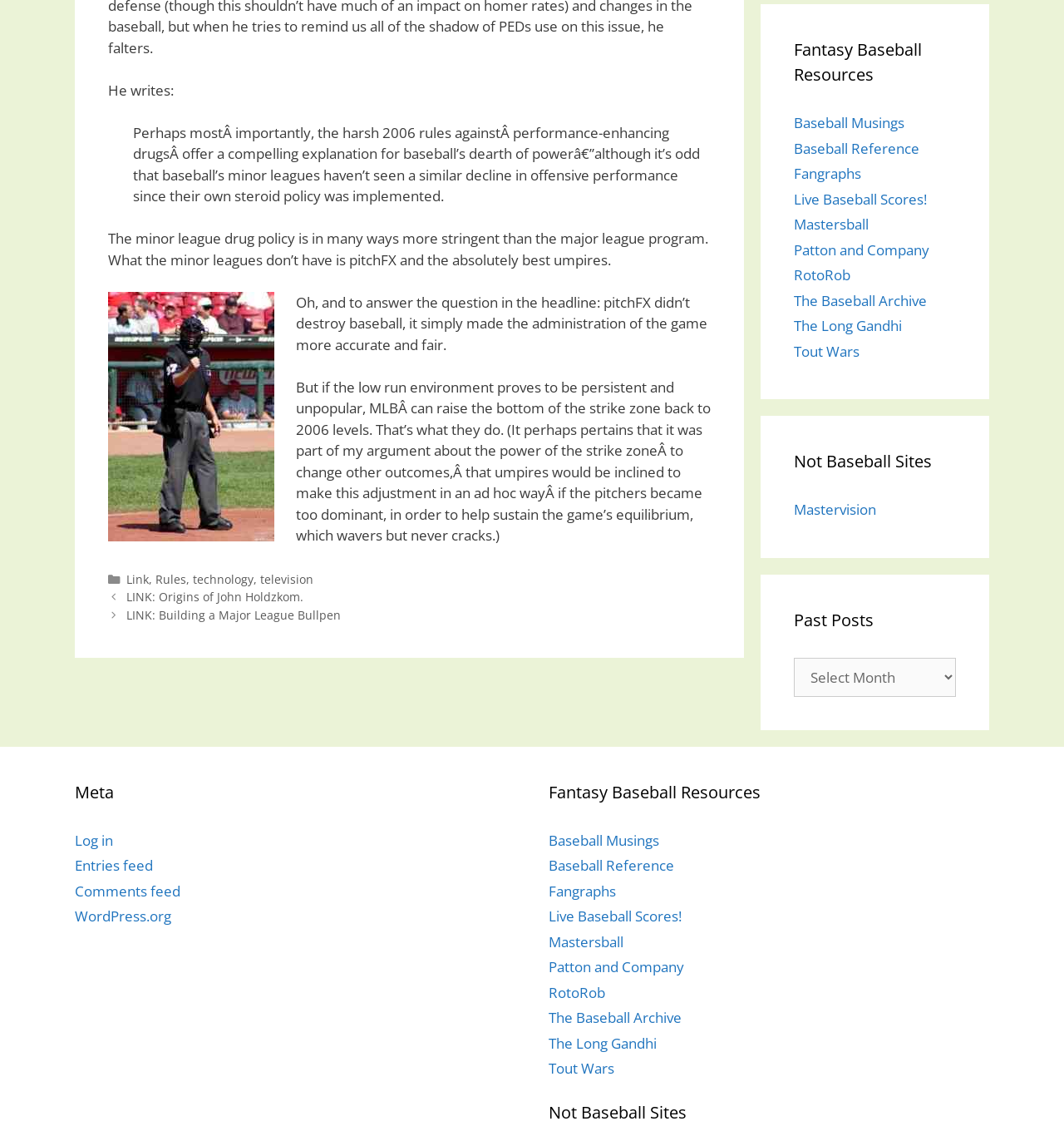Locate the bounding box coordinates of the clickable part needed for the task: "Click on the 'Log in' link".

[0.07, 0.731, 0.106, 0.748]